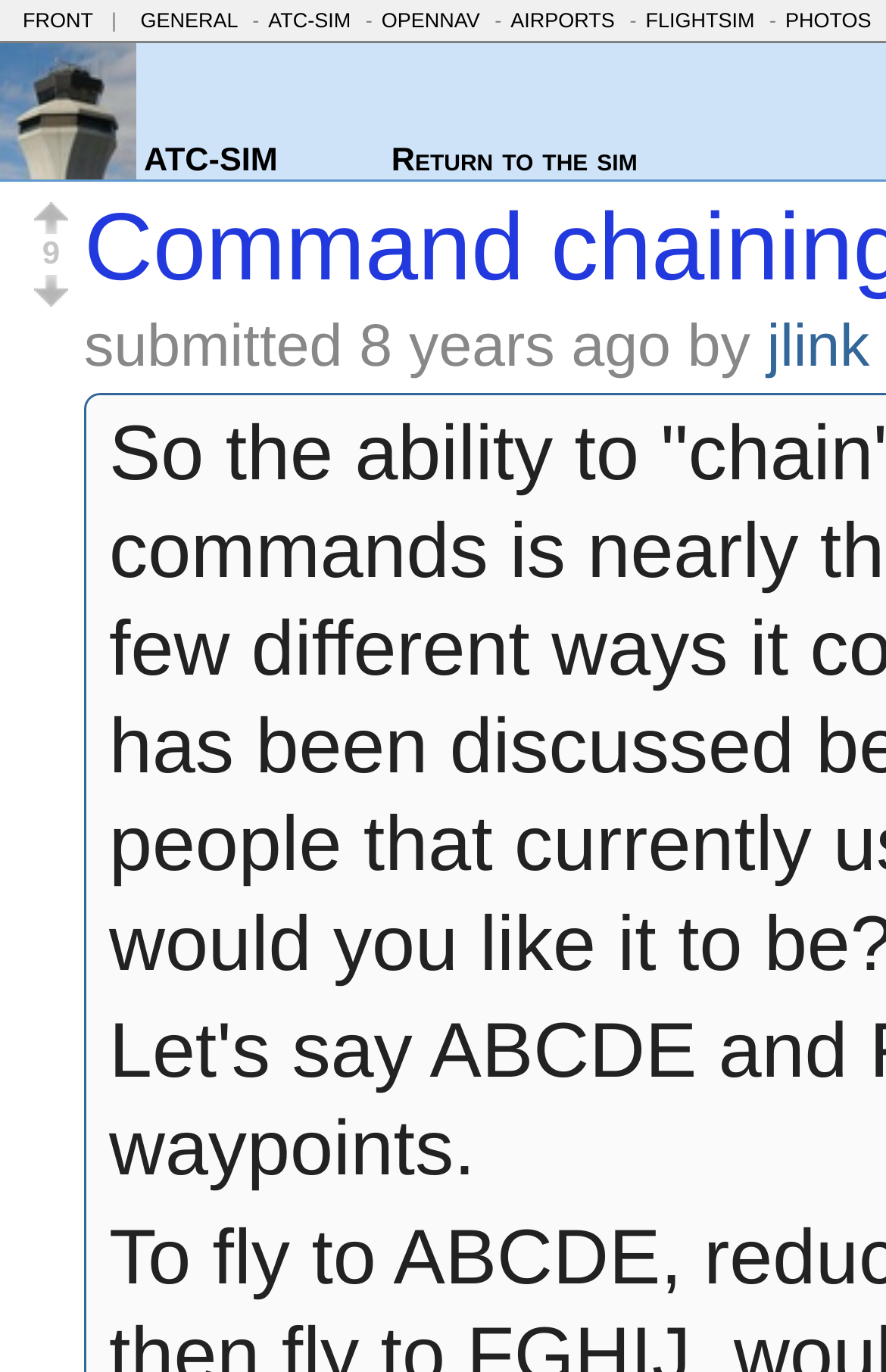Respond to the following question with a brief word or phrase:
What is the timestamp of the submission?

Tue February 2 15:55:13 2016 UTC